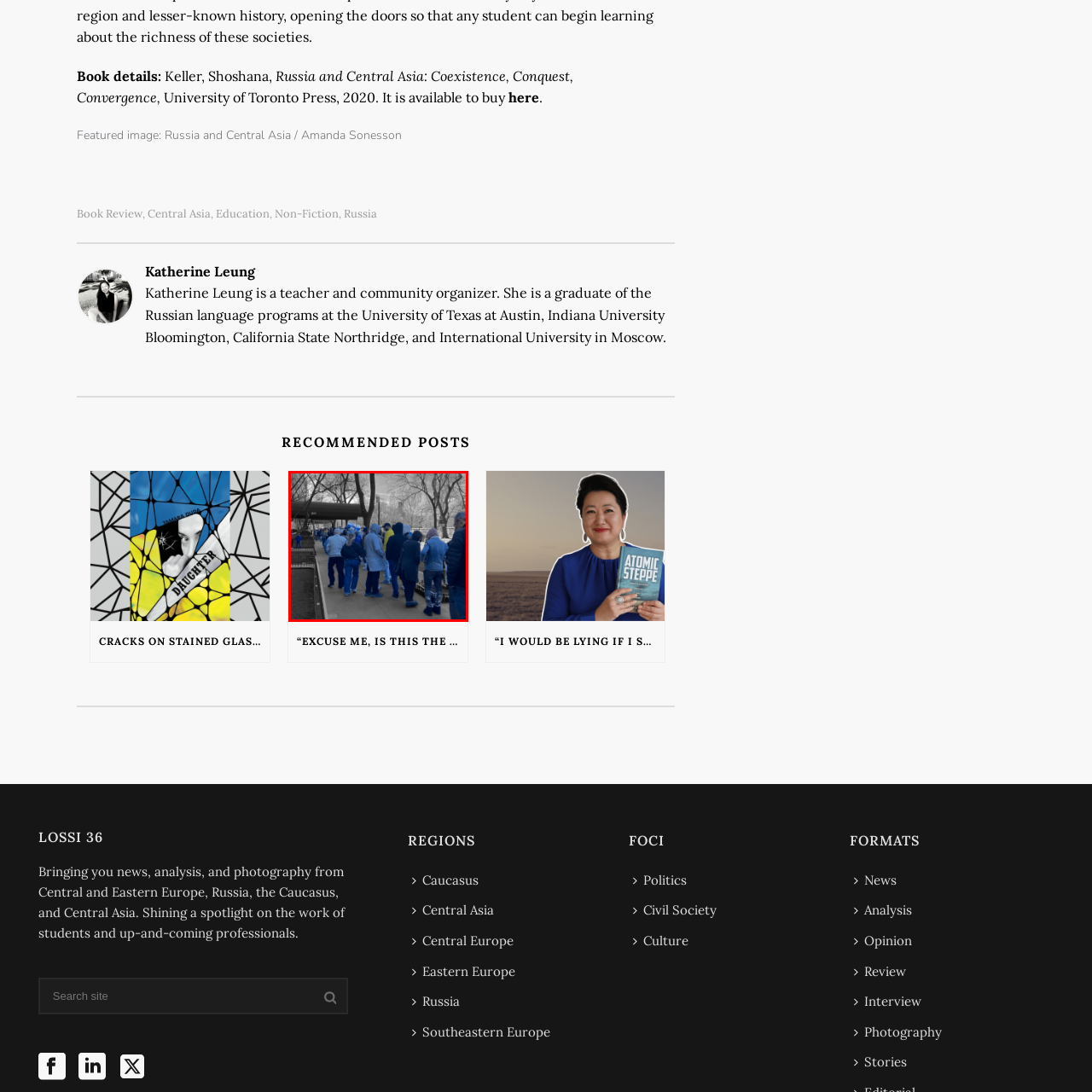Provide an elaborate description of the image marked by the red boundary.

The image depicts a diverse group of individuals lined up outside a venue, likely waiting for an event or to cast their votes. The setting appears to be a public space with trees lining the walkway, suggesting that it is a chilly day, as many people are seen wearing jackets and hooded garments. The scene is somewhat muted in color, with an emphasis on shades of blue, giving it a somber yet striking appearance. This visual context may evoke a sense of anticipation among the people in line, as they prepare to make their voices heard, possibly referencing a voting event as indicated by the title: “Excuse me, is this the line to the museum?”: Voting at ‘Noon Against Putin’.